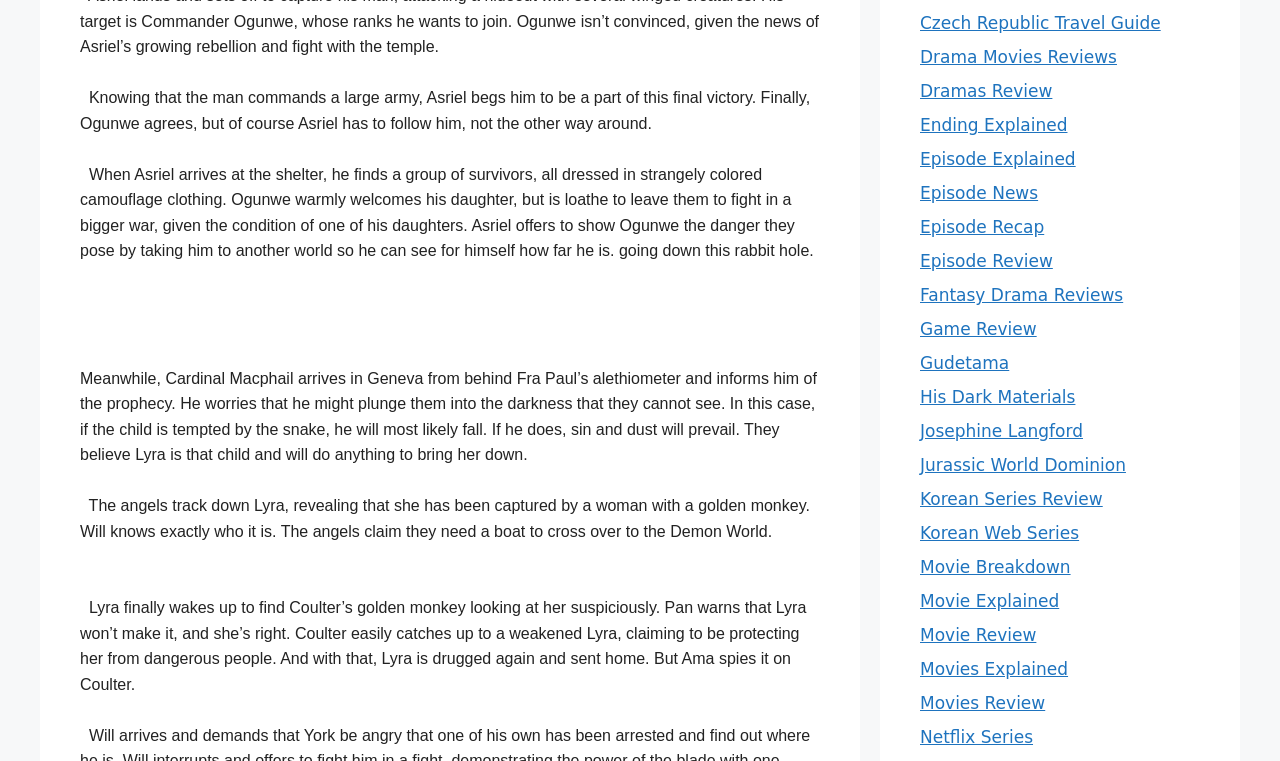What is the genre of the story?
Observe the image and answer the question with a one-word or short phrase response.

Fantasy Drama